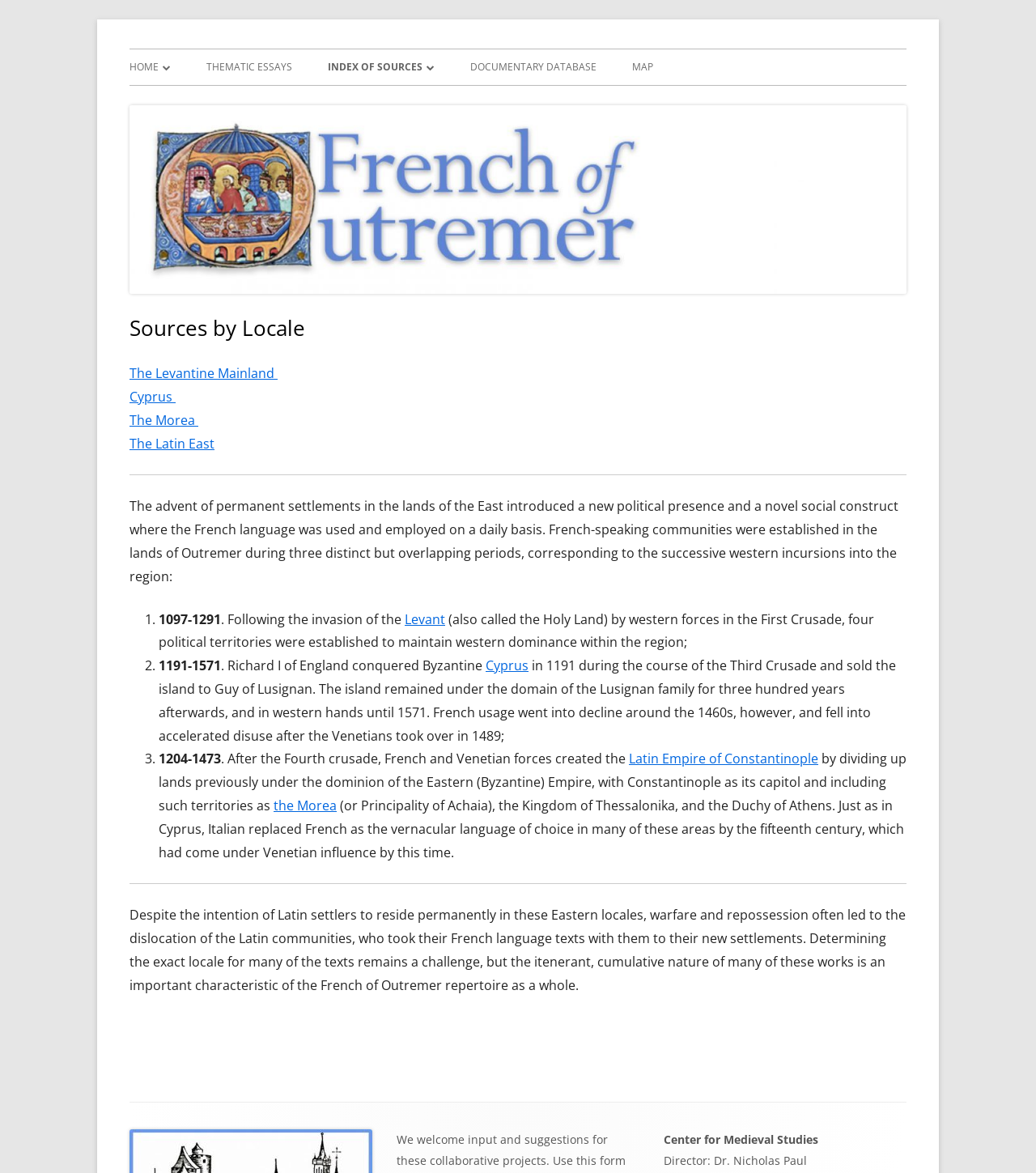How many paragraphs are in the main article?
Look at the image and respond with a single word or a short phrase.

4